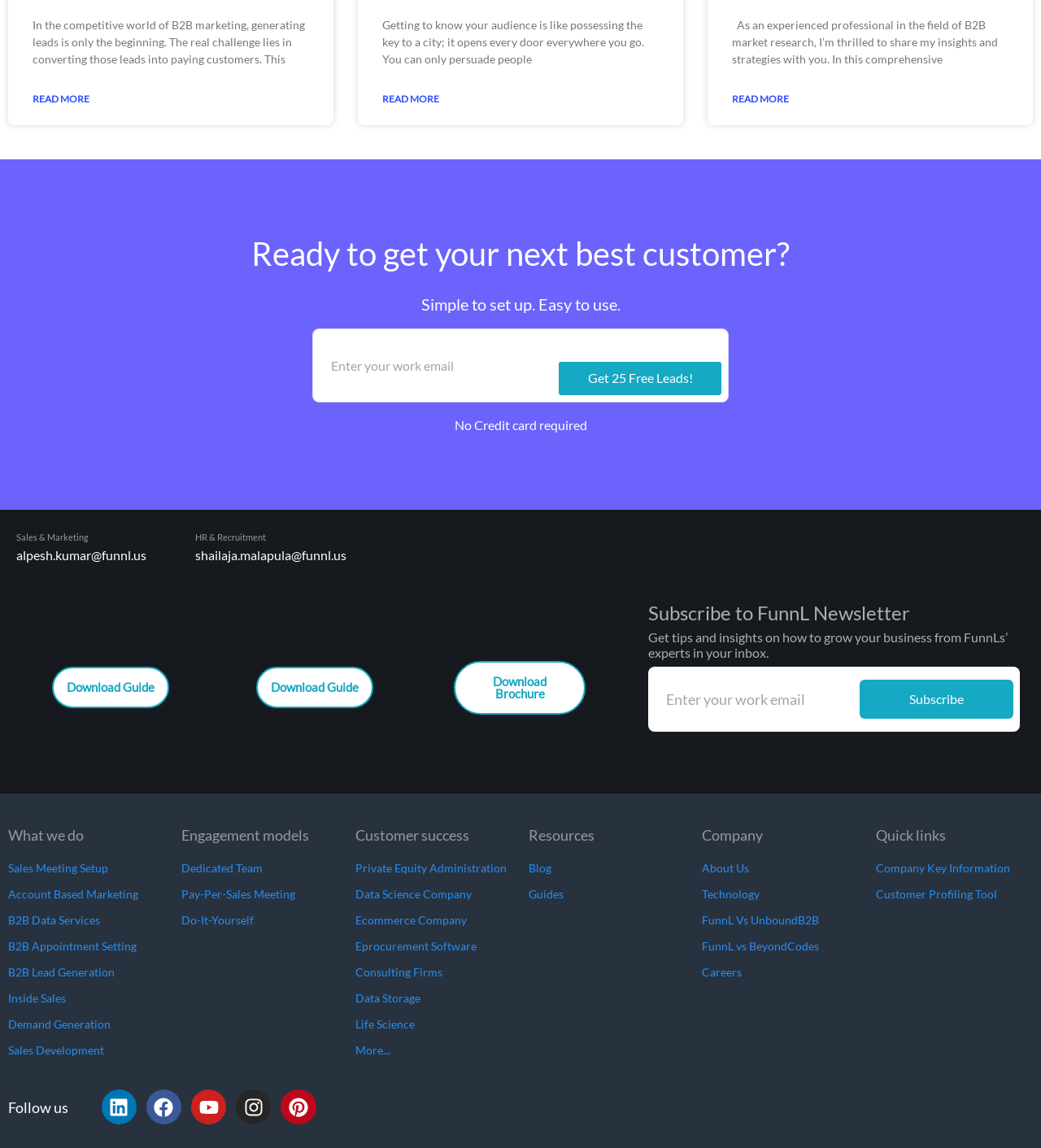Please identify the bounding box coordinates of the area that needs to be clicked to fulfill the following instruction: "Read more about Strategies to Increase Conversion Rates in B2B Lead Generation."

[0.031, 0.078, 0.086, 0.095]